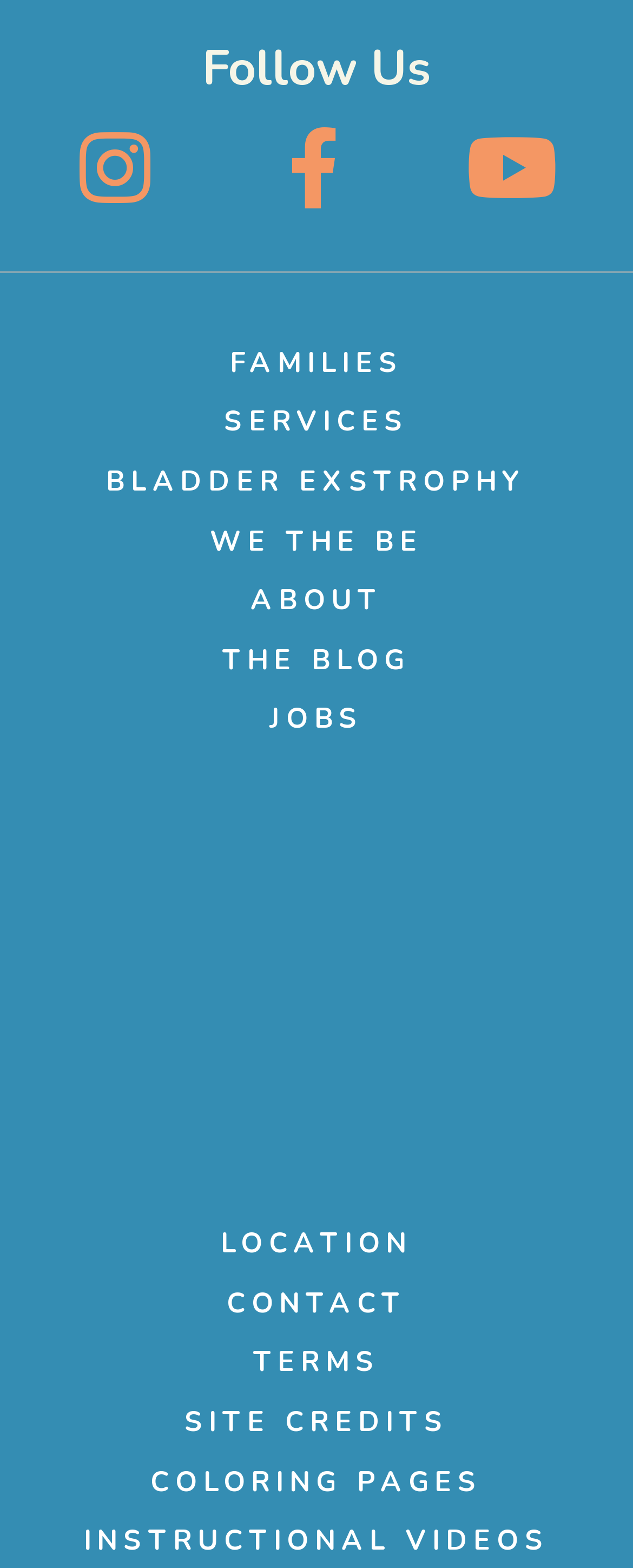Identify the bounding box coordinates of the region that needs to be clicked to carry out this instruction: "Get in touch with us". Provide these coordinates as four float numbers ranging from 0 to 1, i.e., [left, top, right, bottom].

[0.358, 0.819, 0.642, 0.843]